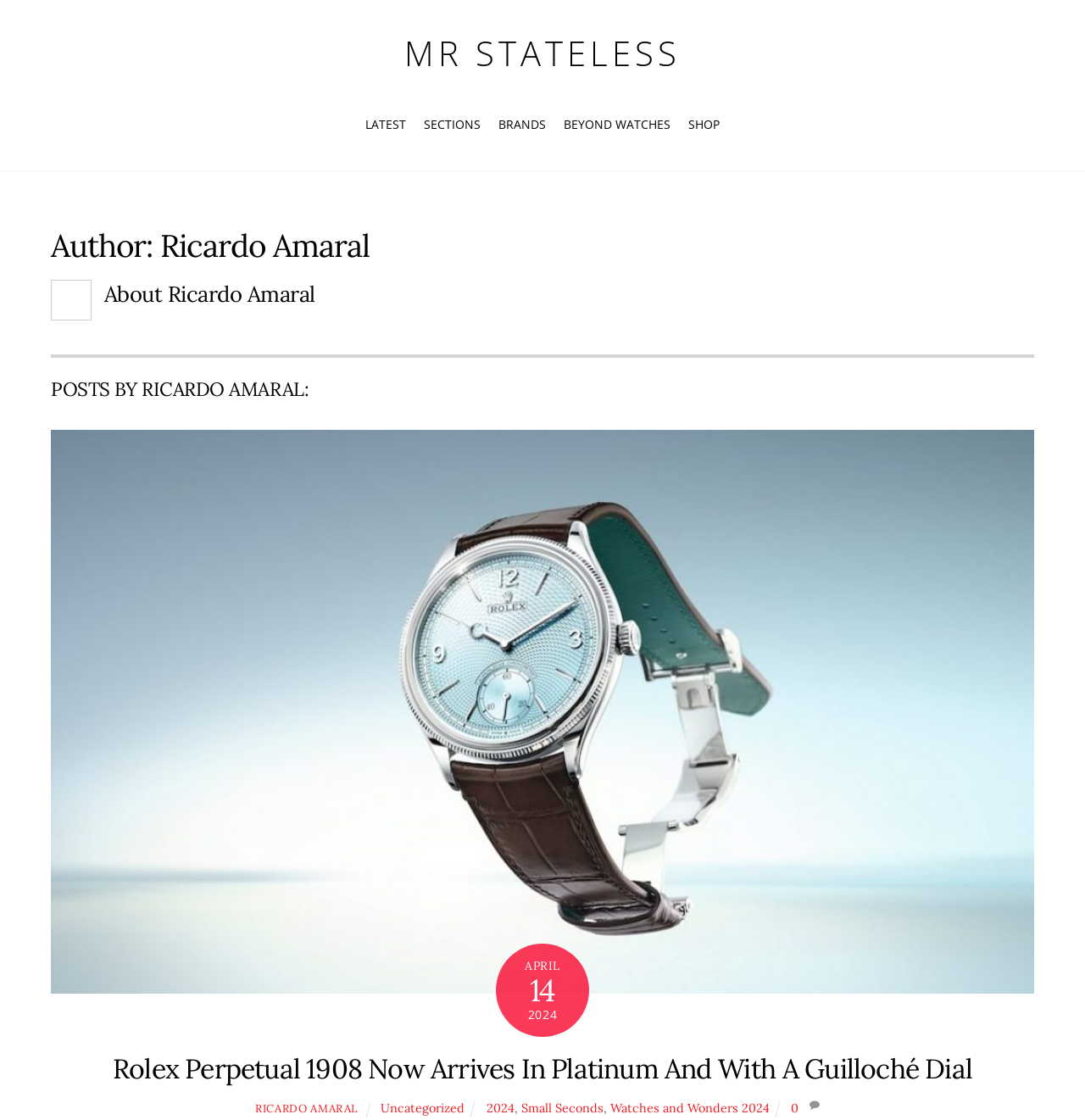Observe the image and answer the following question in detail: What is the brand of the watch?

The brand of the watch can be inferred from the image of the watch and the title of the post which mentions 'Rolex Perpetual 1908'.